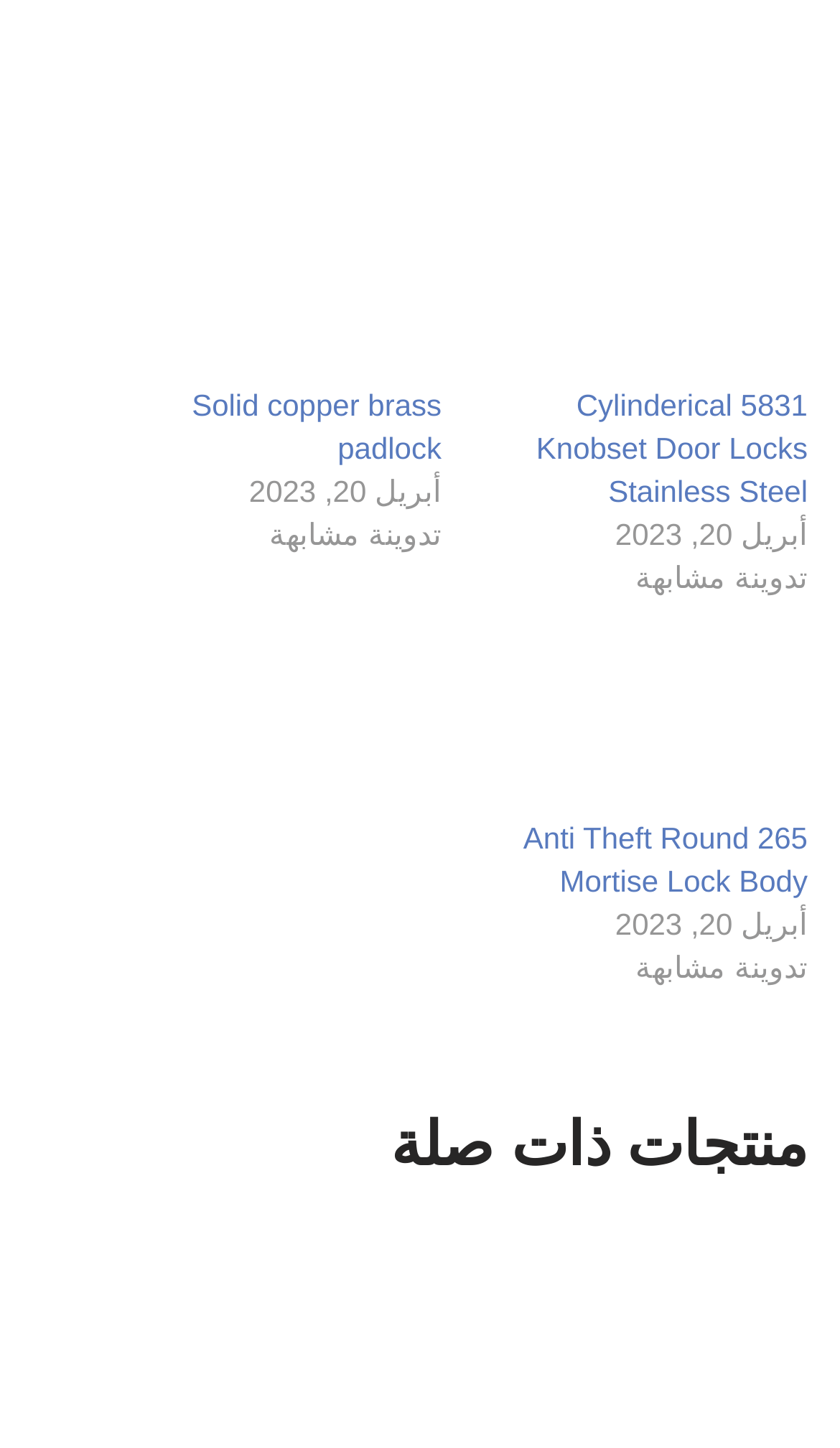What is the title of the second post?
Please interpret the details in the image and answer the question thoroughly.

I looked at the heading element of the second post and found its title to be 'Solid copper brass padlock'.